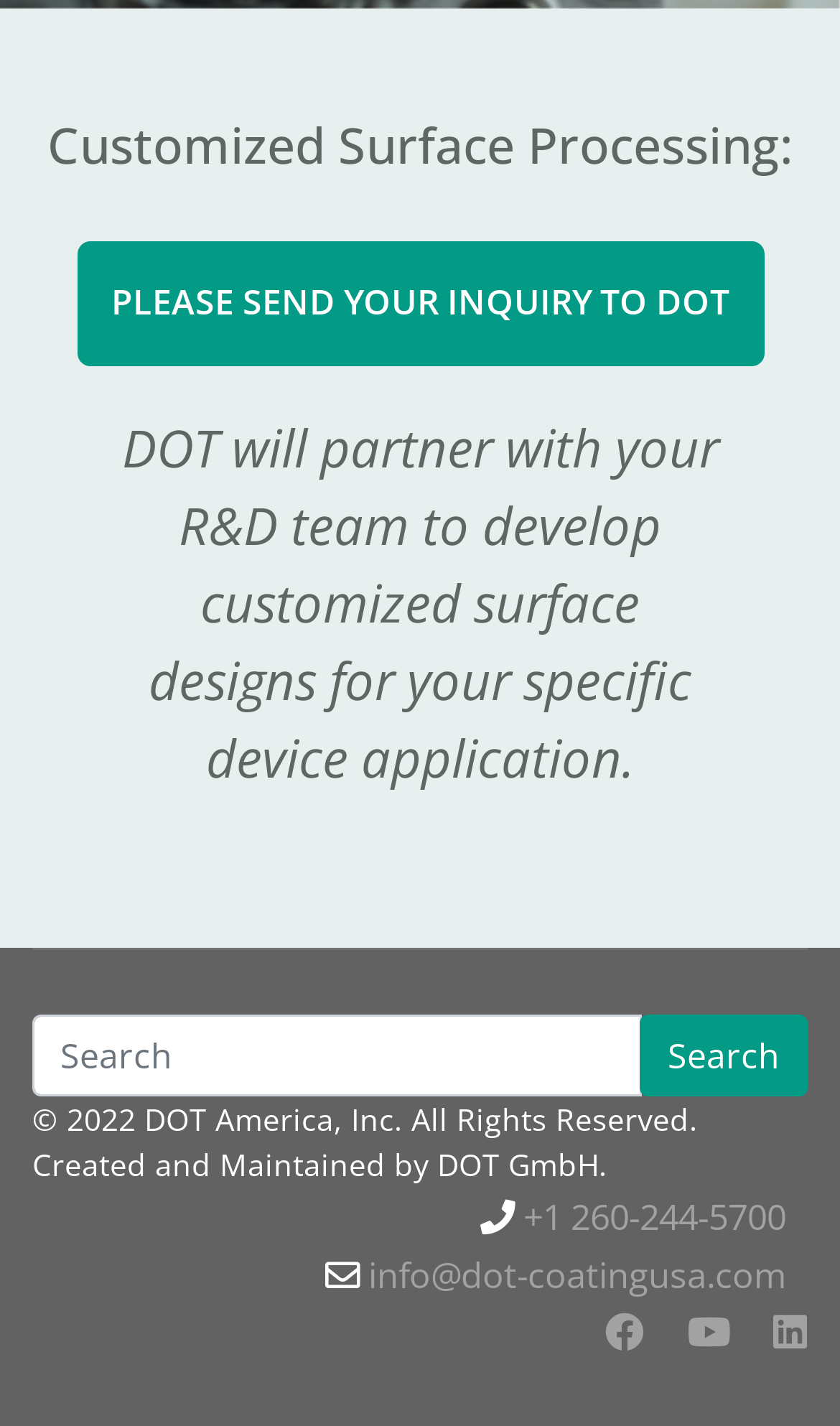Look at the image and answer the question in detail:
What is the company's year of establishment?

The copyright text mentions '© 2022 DOT America, Inc.', which indicates the company's year of establishment or at least the year of the website's creation.